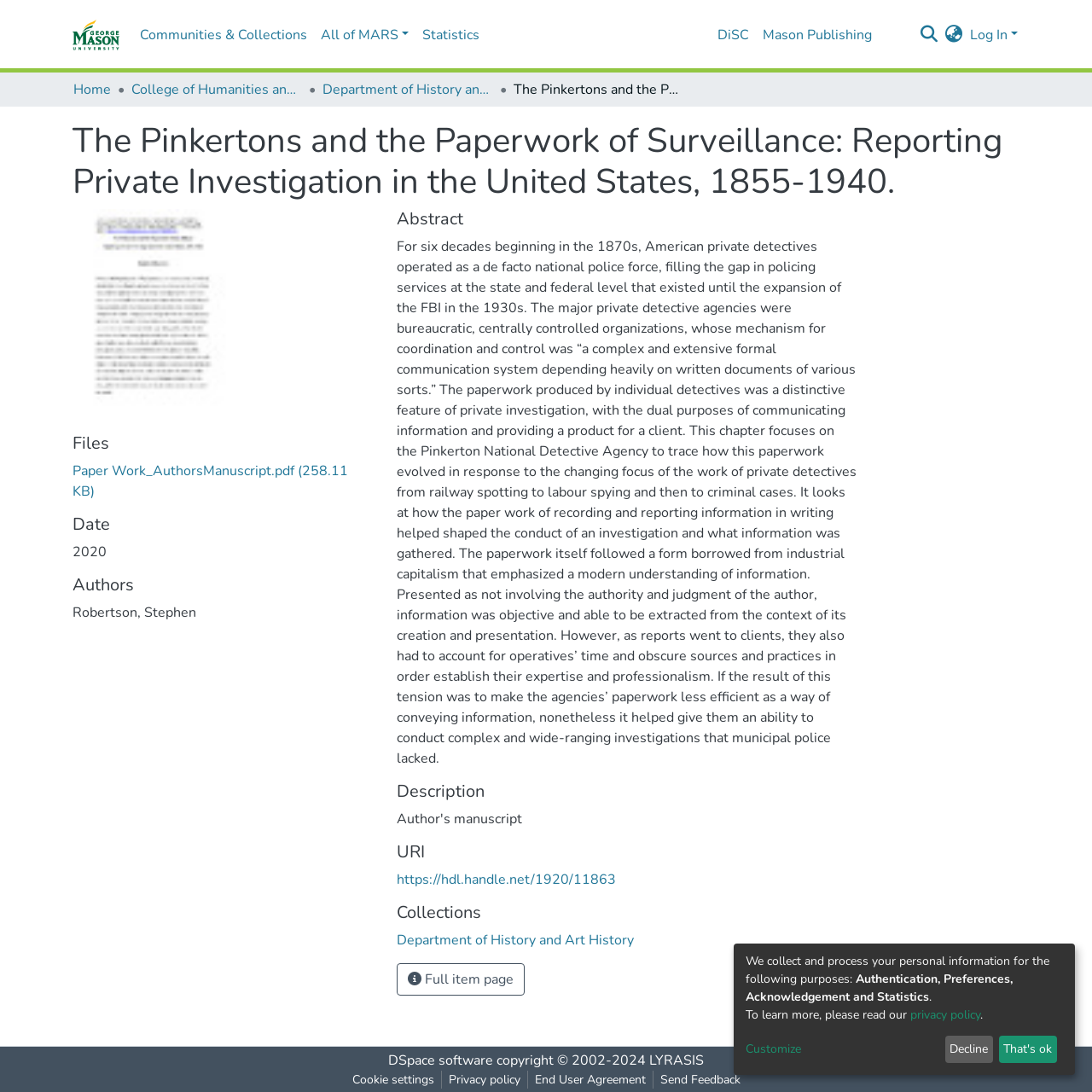Could you locate the bounding box coordinates for the section that should be clicked to accomplish this task: "Click the repository logo".

[0.066, 0.012, 0.109, 0.051]